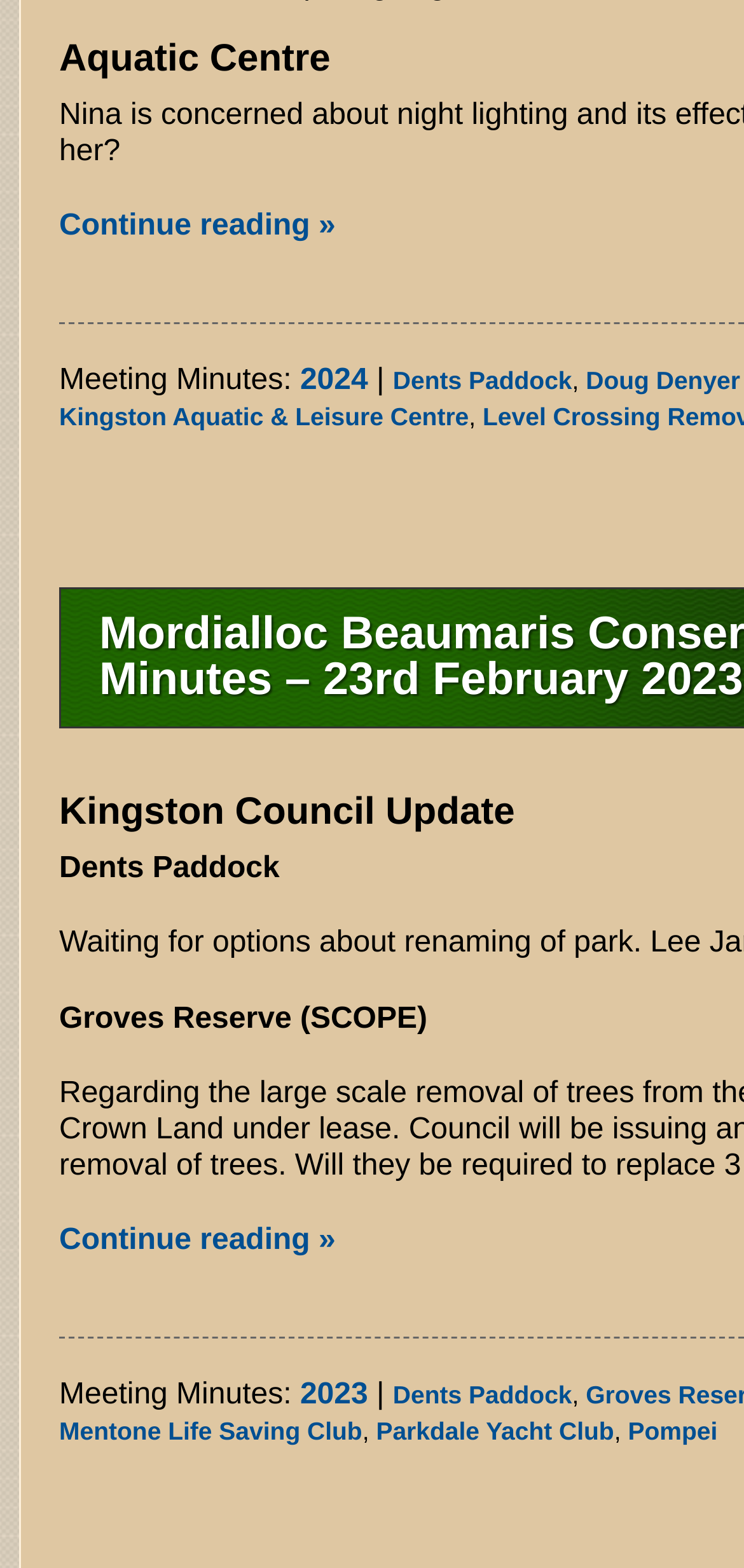Please identify the bounding box coordinates of the clickable region that I should interact with to perform the following instruction: "View Pompei meeting minutes". The coordinates should be expressed as four float numbers between 0 and 1, i.e., [left, top, right, bottom].

[0.844, 0.903, 0.964, 0.921]